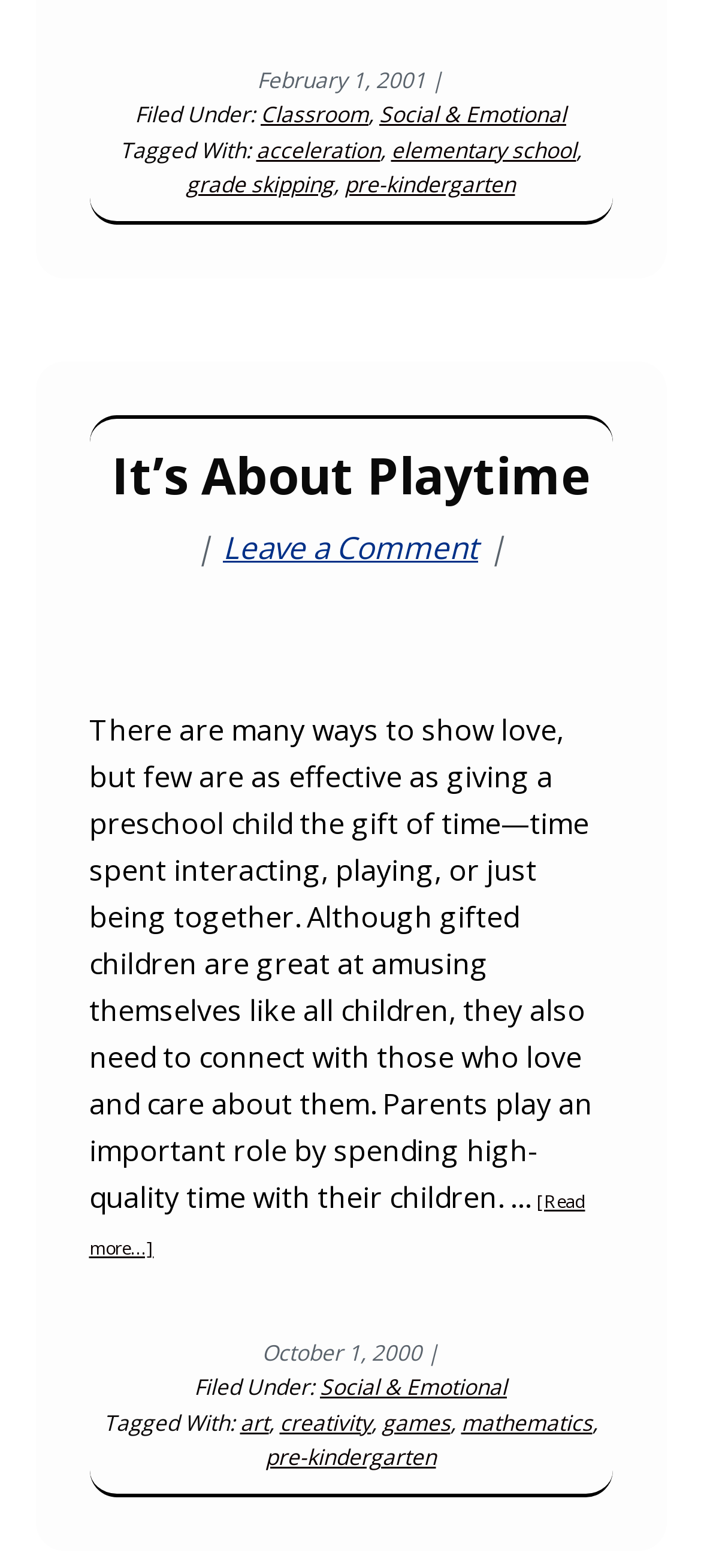Locate the bounding box coordinates of the clickable region necessary to complete the following instruction: "Click on the 'acceleration' link". Provide the coordinates in the format of four float numbers between 0 and 1, i.e., [left, top, right, bottom].

[0.365, 0.086, 0.542, 0.105]